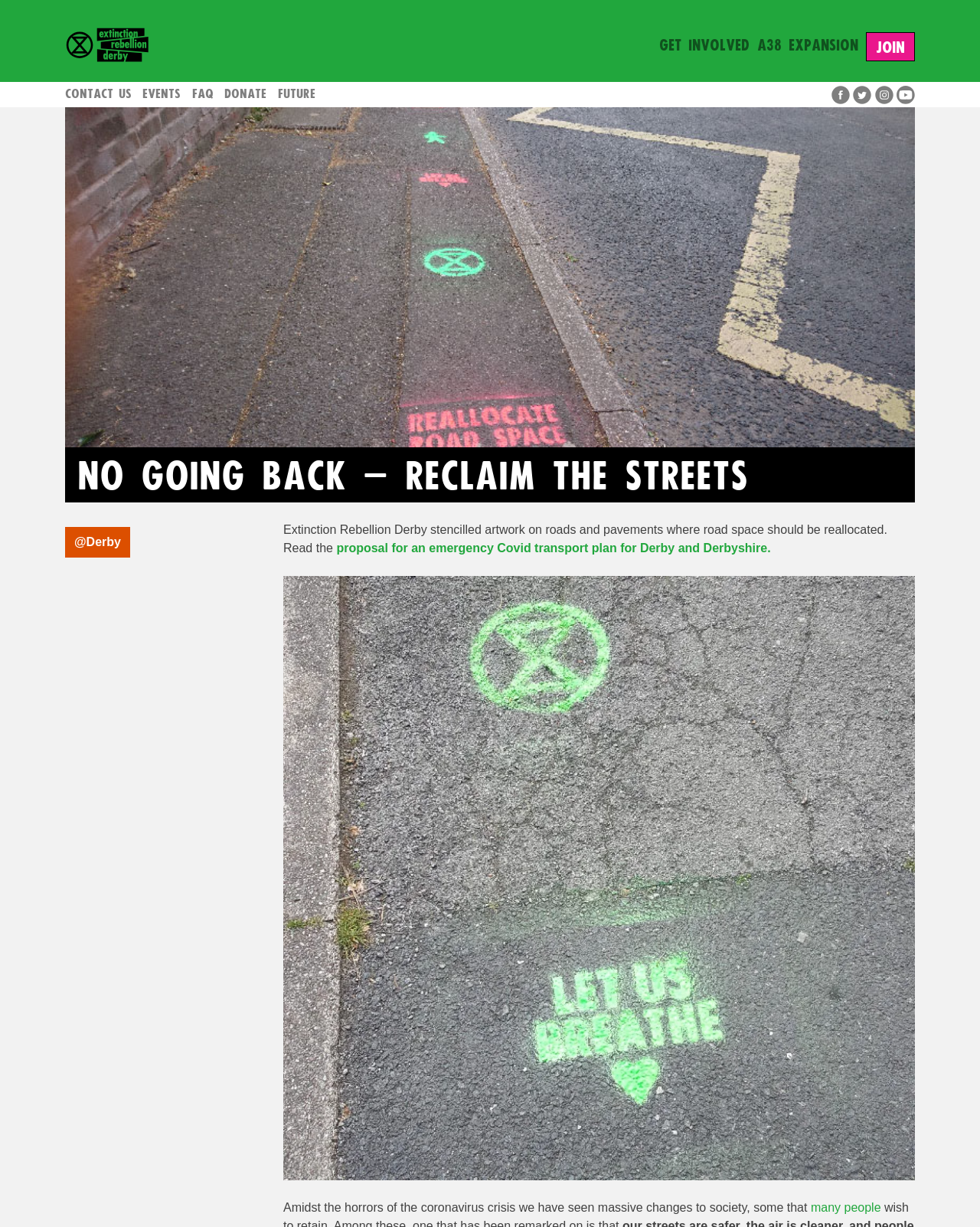Extract the bounding box coordinates of the UI element described: "Sell Your Home". Provide the coordinates in the format [left, top, right, bottom] with values ranging from 0 to 1.

None